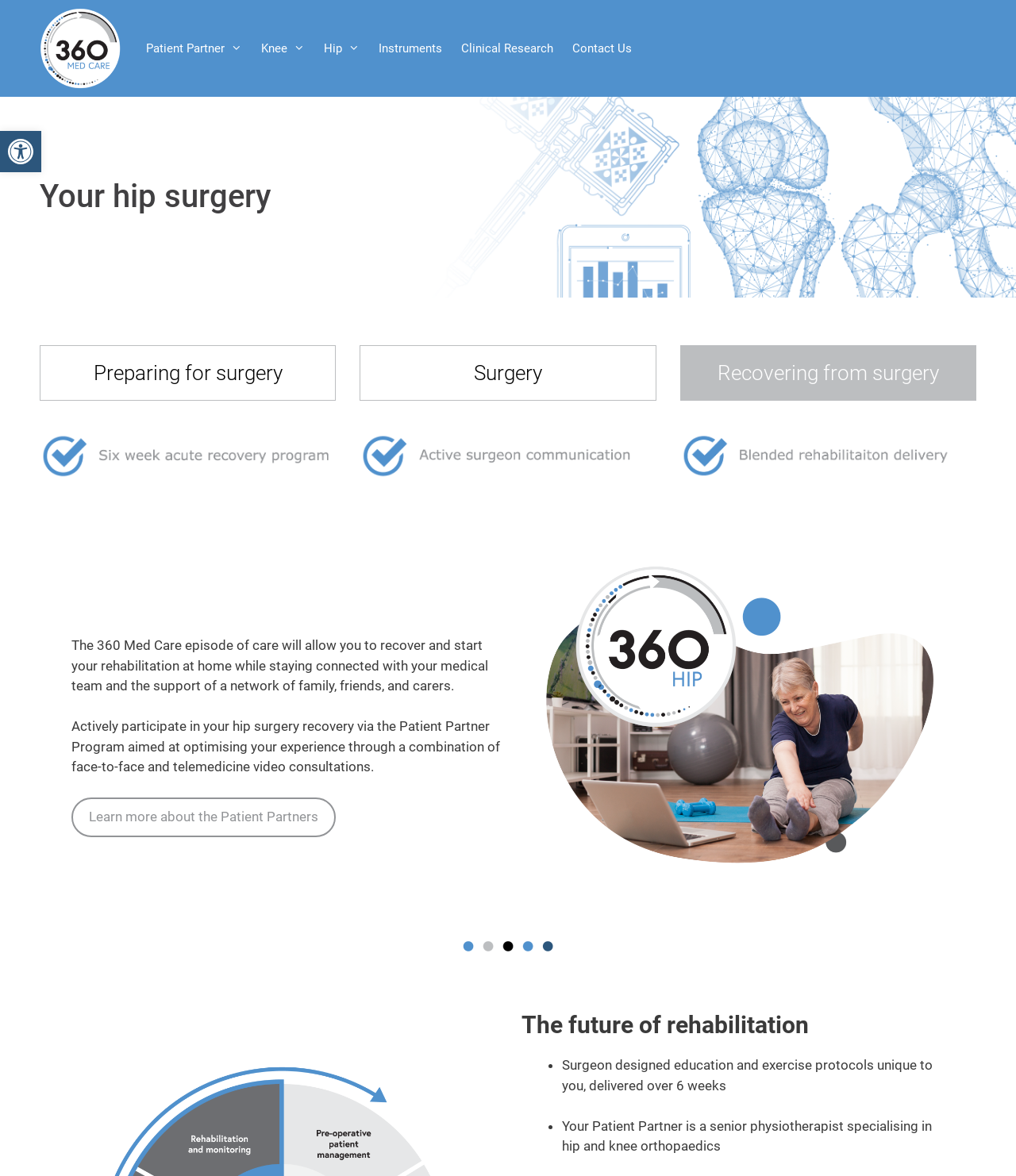Identify the bounding box coordinates for the UI element mentioned here: "Open toolbar Accessibility Tools". Provide the coordinates as four float values between 0 and 1, i.e., [left, top, right, bottom].

[0.0, 0.111, 0.041, 0.146]